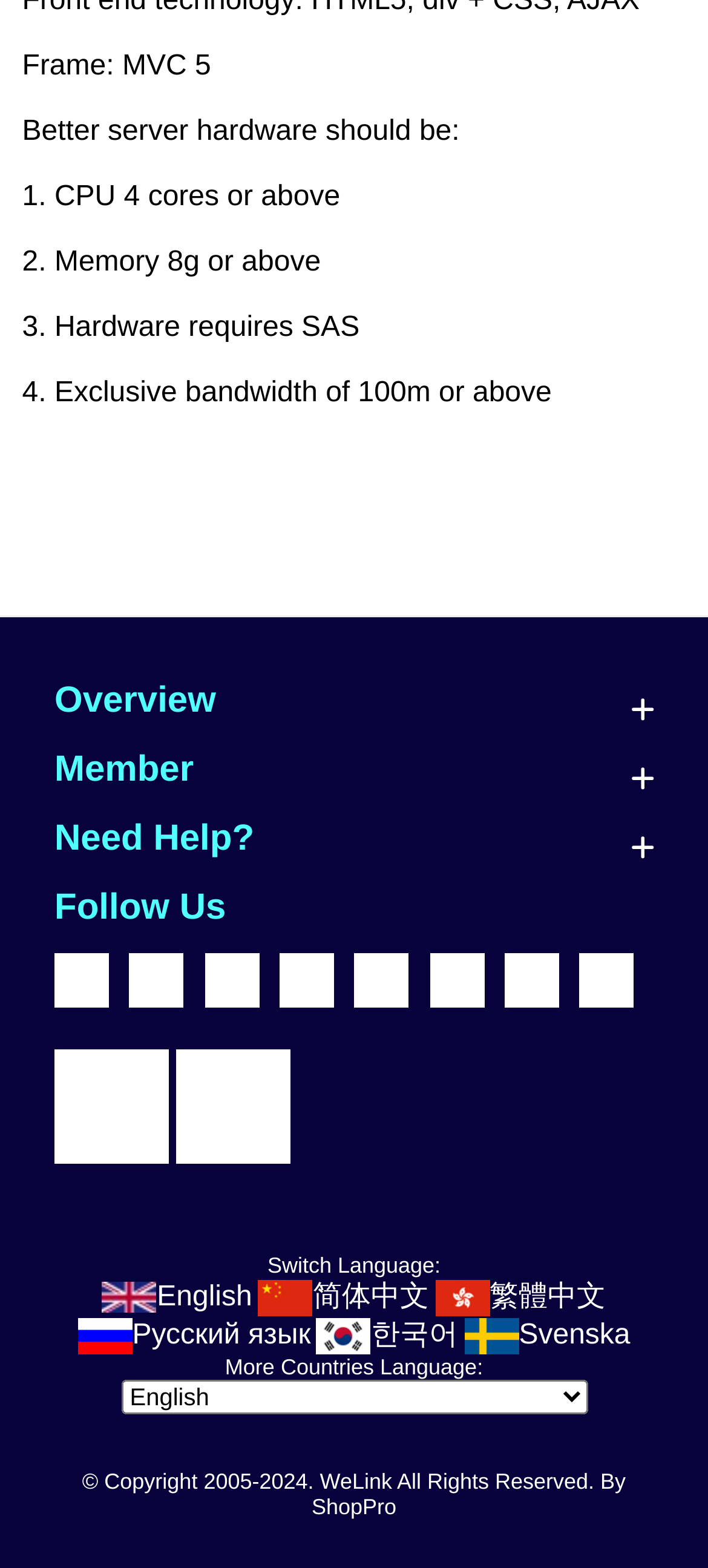Specify the bounding box coordinates (top-left x, top-left y, bottom-right x, bottom-right y) of the UI element in the screenshot that matches this description: Need Help?

[0.077, 0.522, 0.359, 0.547]